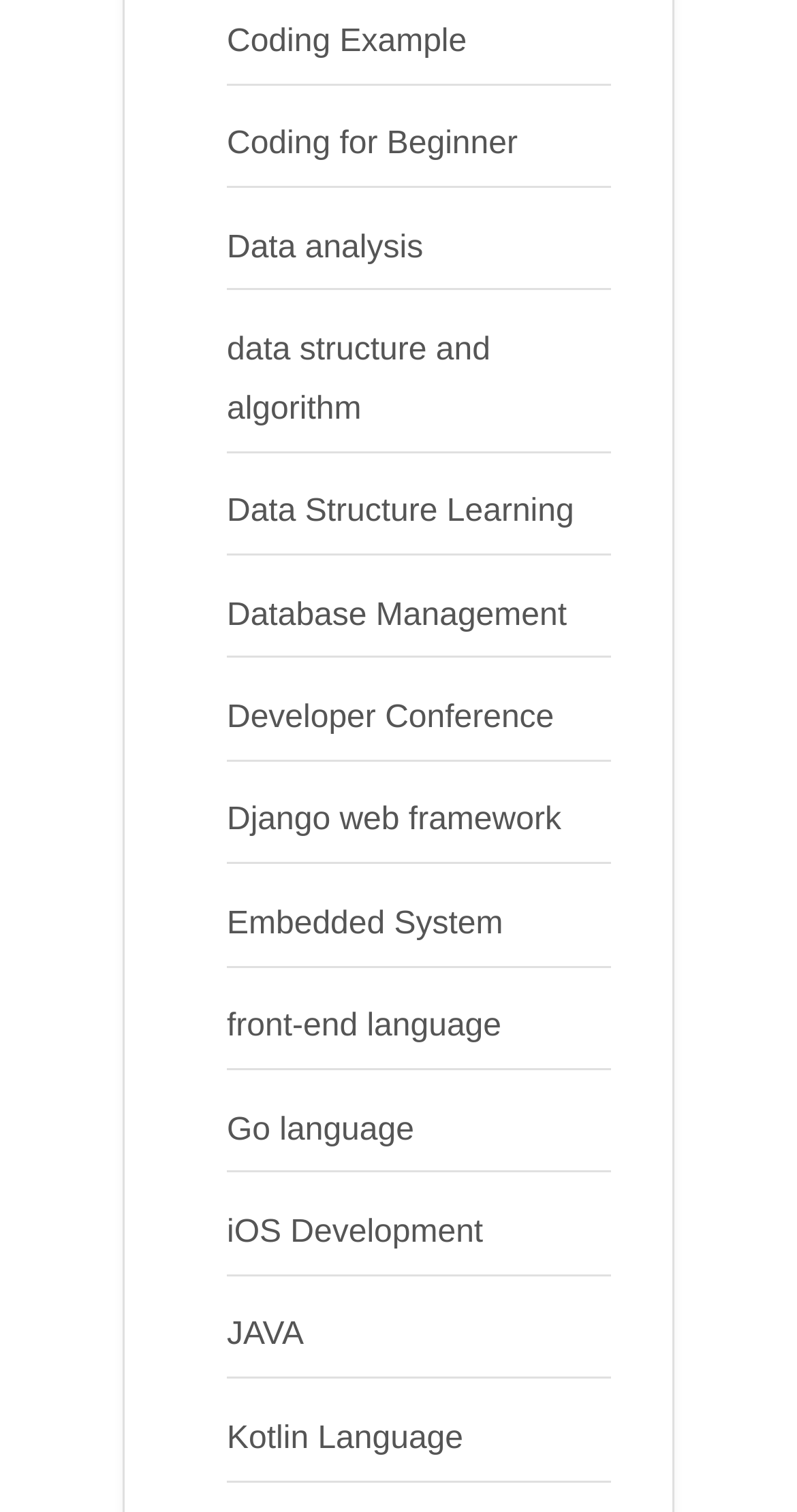What programming languages are mentioned on the webpage?
Based on the image, give a one-word or short phrase answer.

Multiple